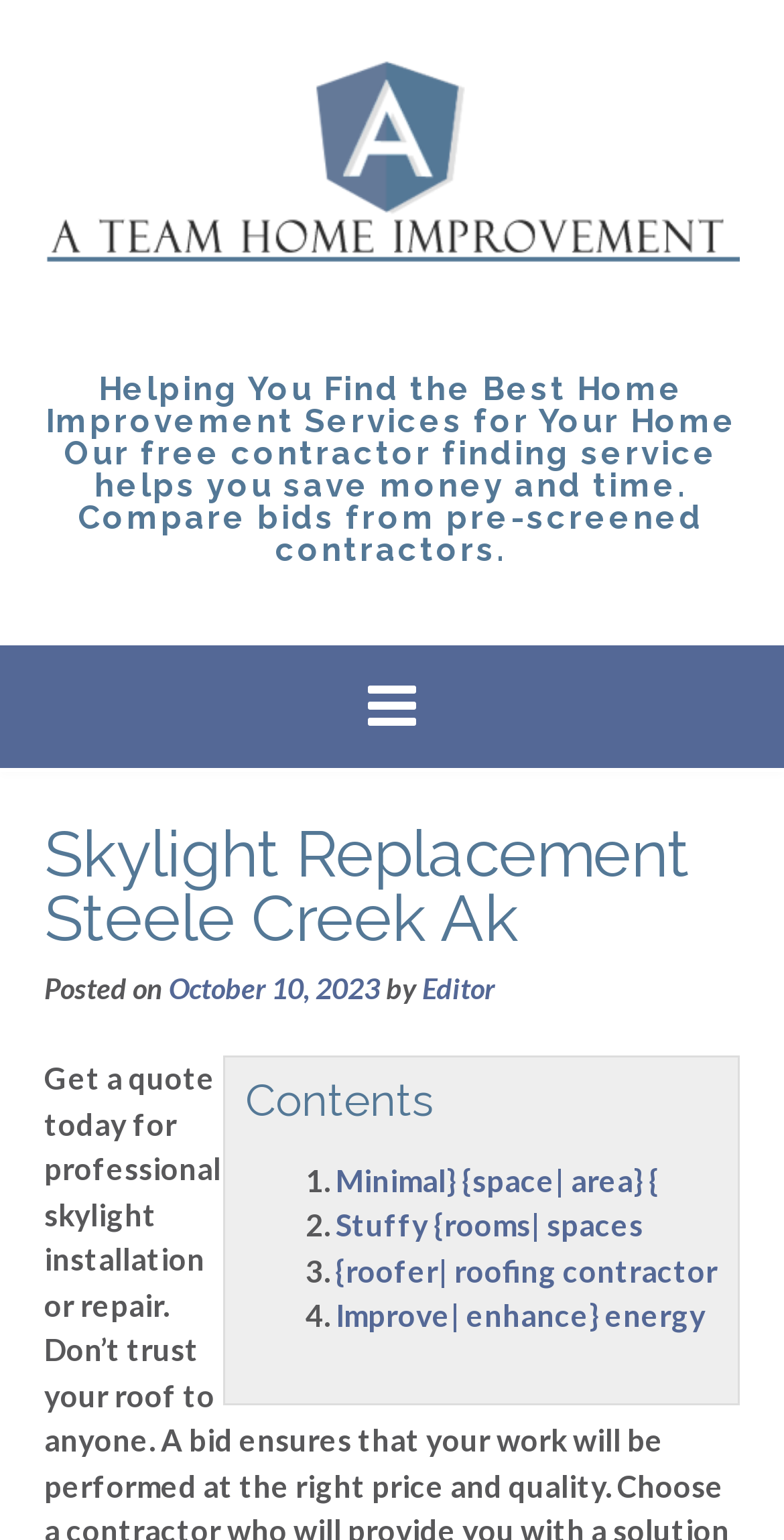Please determine the headline of the webpage and provide its content.

Skylight Replacement Steele Creek Ak